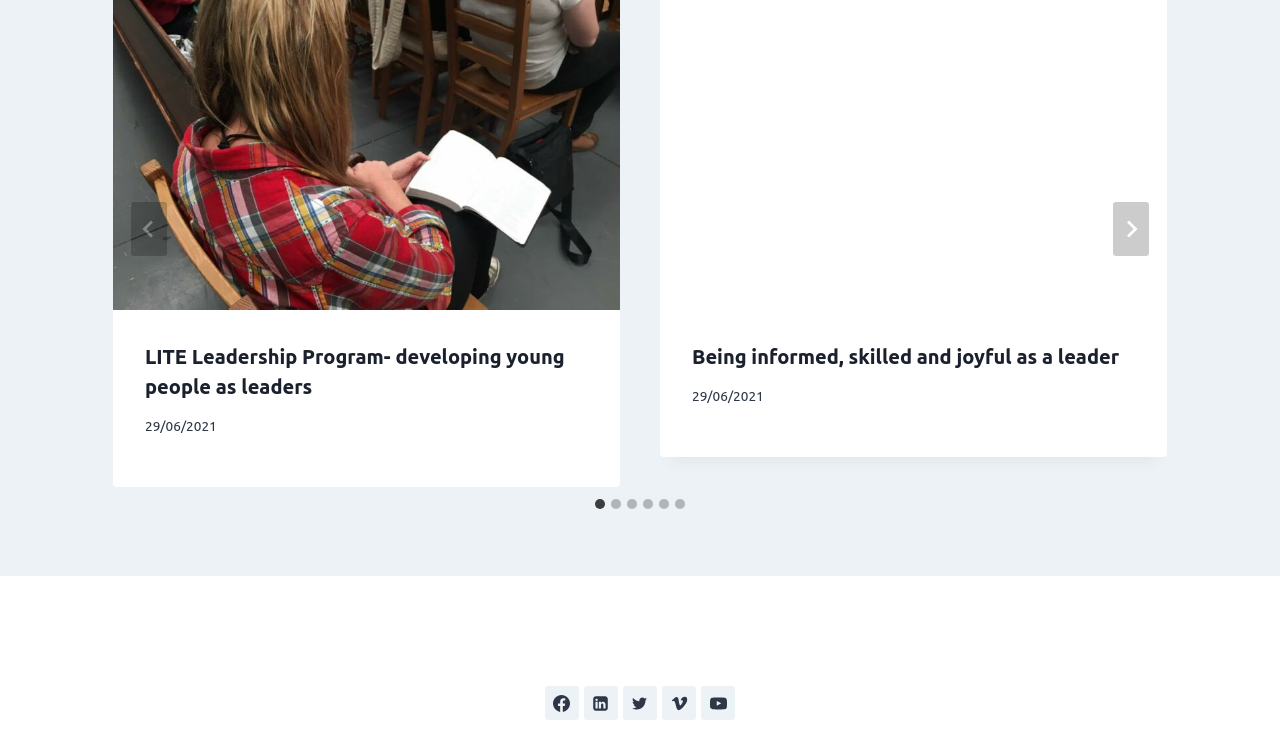What is the date of the event?
Using the visual information, answer the question in a single word or phrase.

29/06/2021